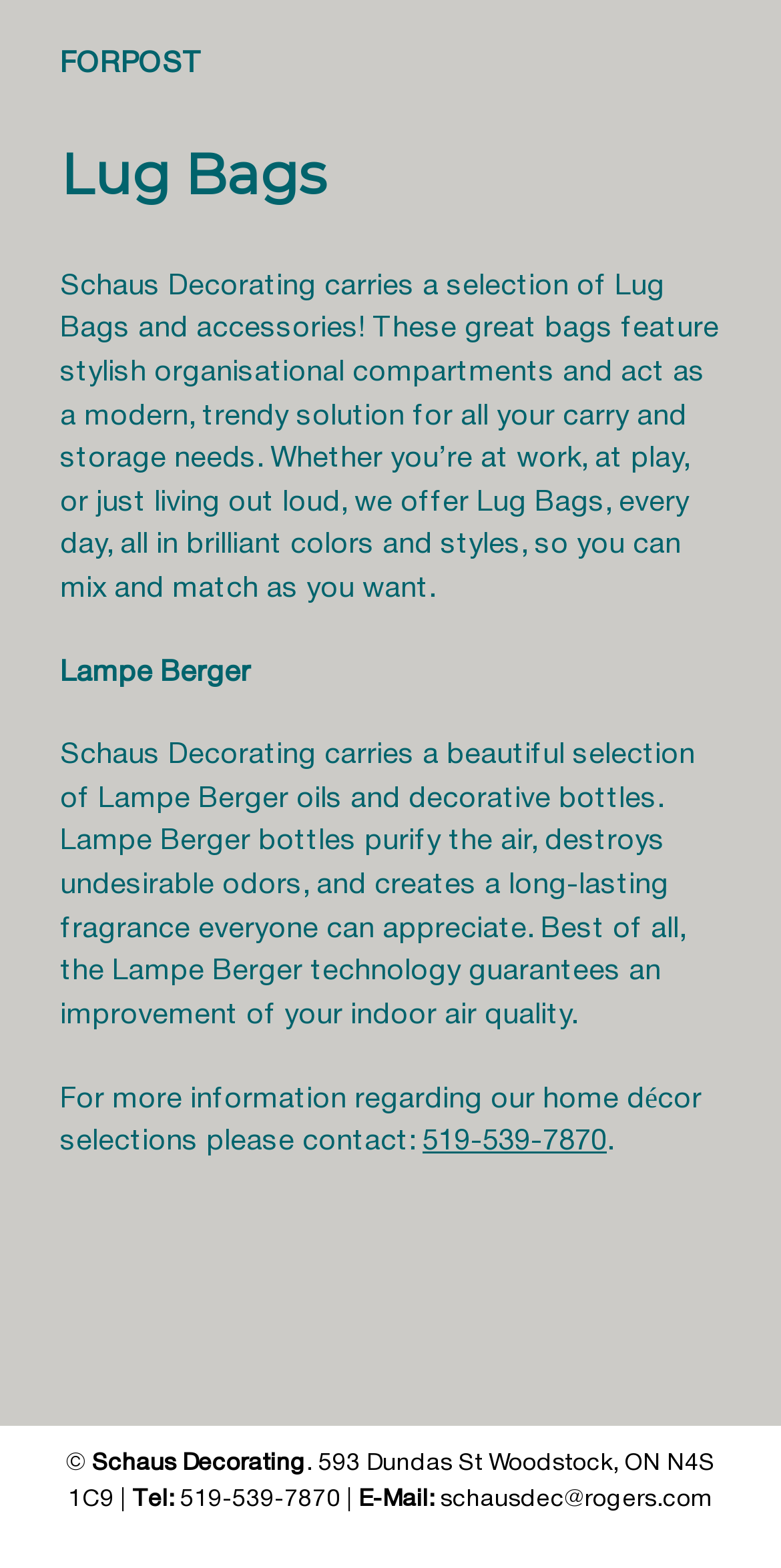What is the purpose of Lampe Berger bottles?
Can you give a detailed and elaborate answer to the question?

I found this information by reading the text on the webpage, specifically the sentence 'Lampe Berger bottles purify the air, destroys undesirable odors, and creates a long-lasting fragrance everyone can appreciate.' which explains the purpose of Lampe Berger bottles.